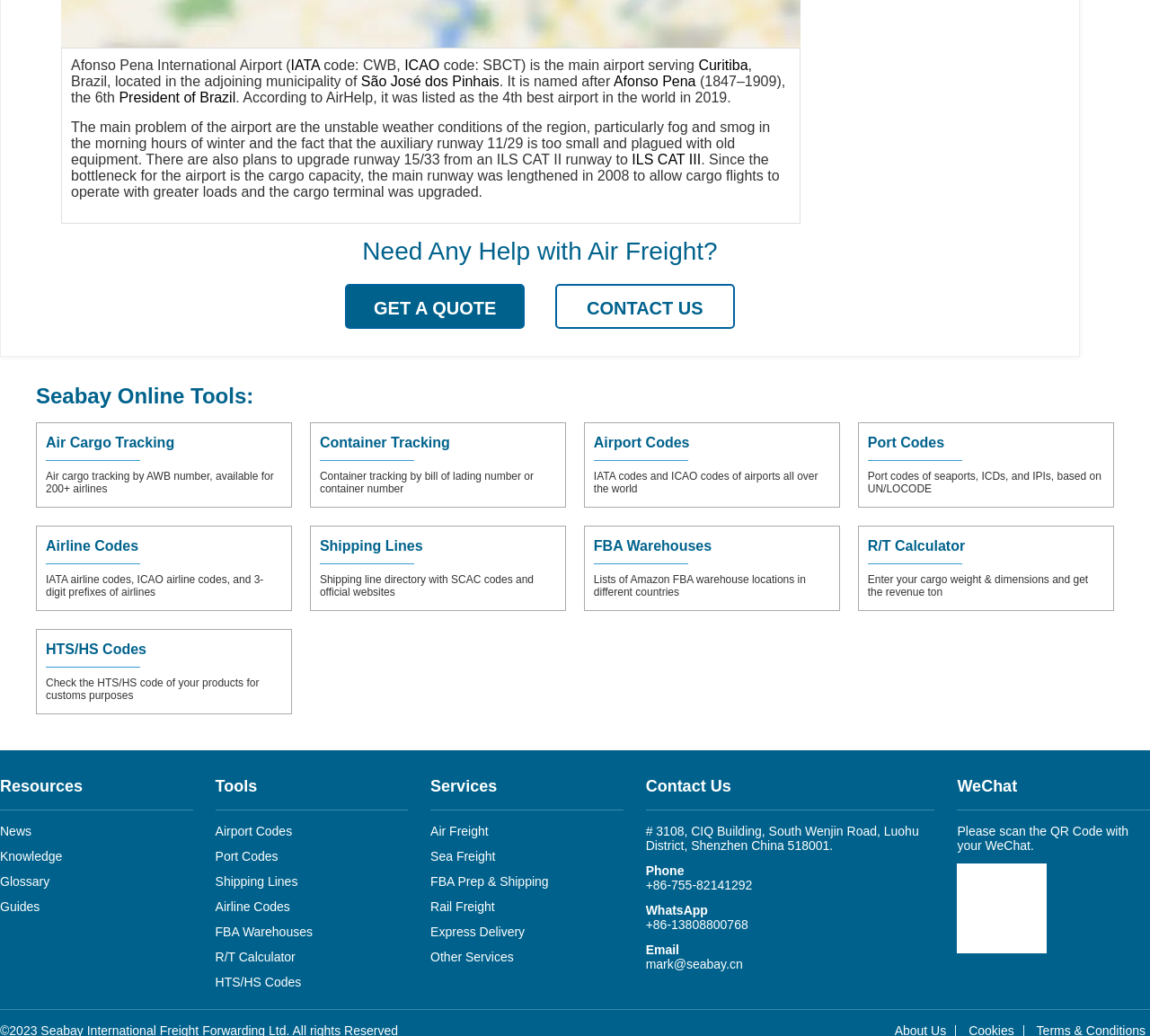Determine the bounding box coordinates of the clickable region to follow the instruction: "Track air cargo by AWB number".

[0.04, 0.454, 0.238, 0.478]